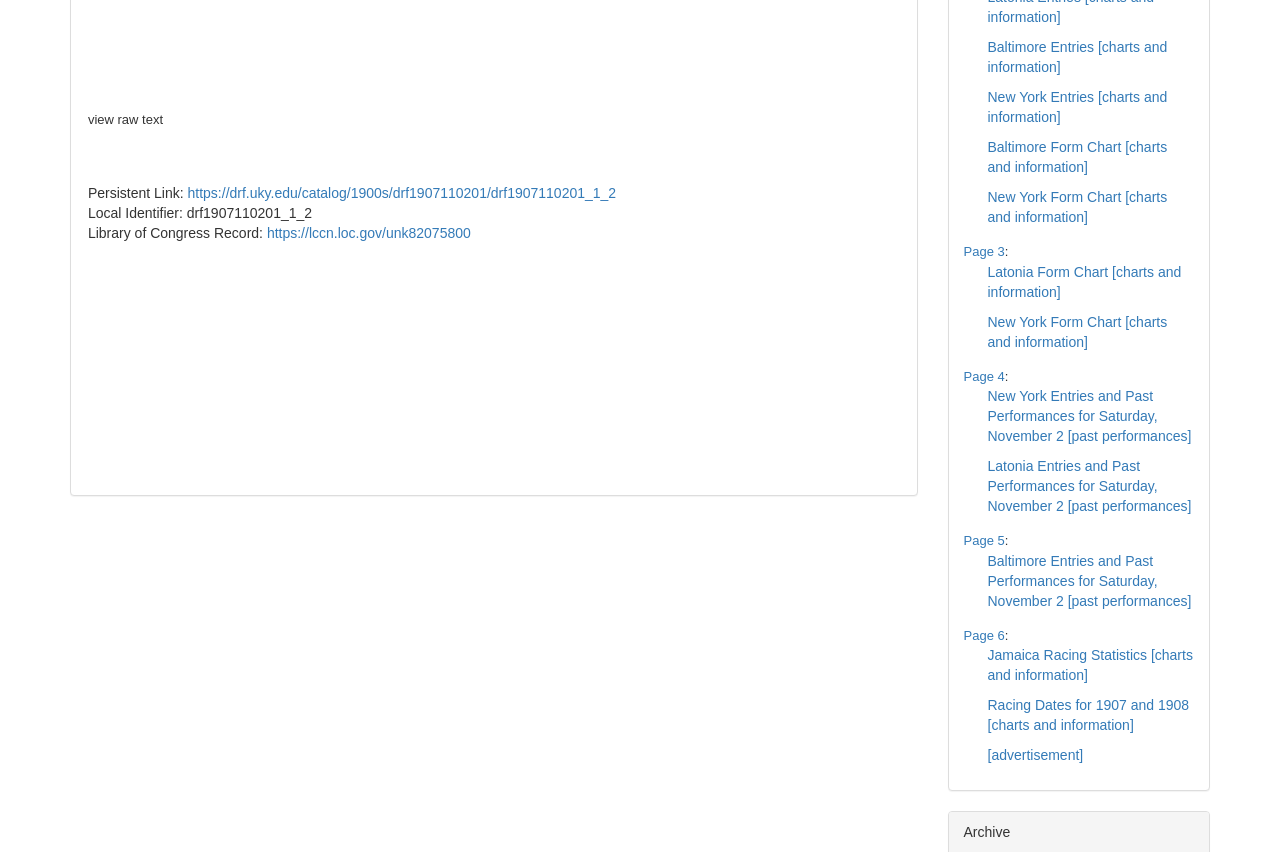Locate the bounding box coordinates of the area to click to fulfill this instruction: "Go to Page 3". The bounding box should be presented as four float numbers between 0 and 1, in the order [left, top, right, bottom].

[0.753, 0.287, 0.785, 0.304]